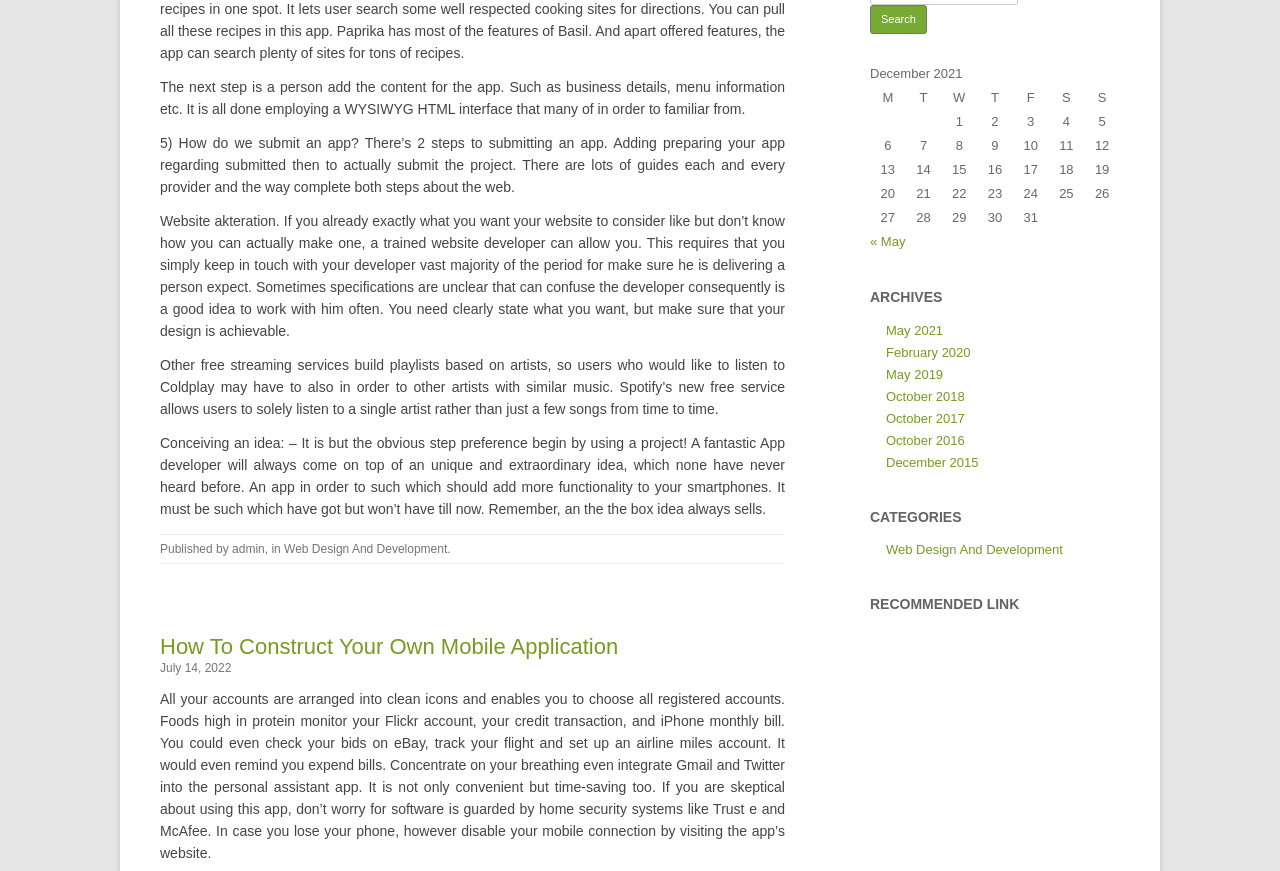Identify the bounding box for the described UI element: "admin".

[0.181, 0.622, 0.207, 0.638]